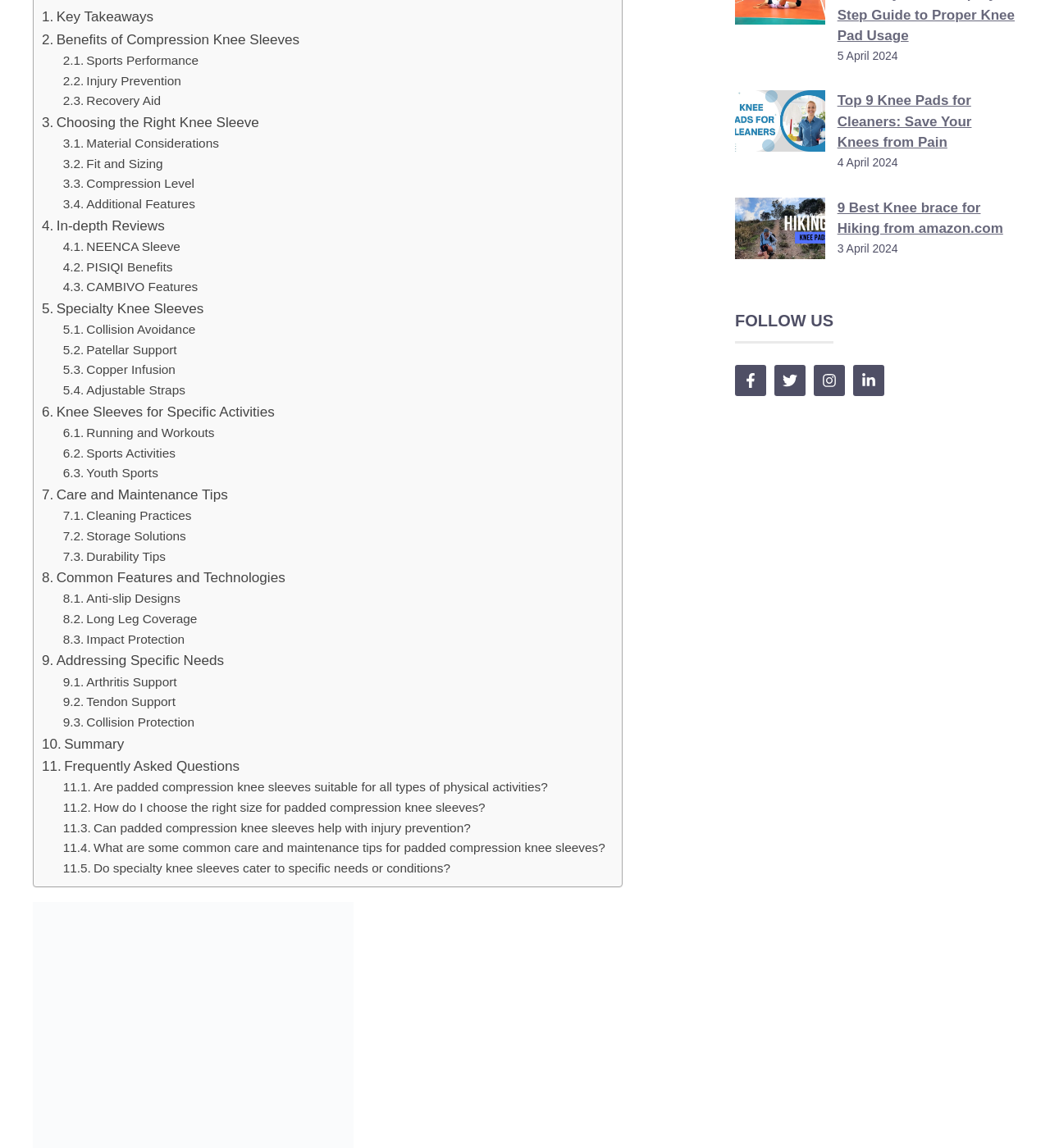Point out the bounding box coordinates of the section to click in order to follow this instruction: "go to contact page".

None